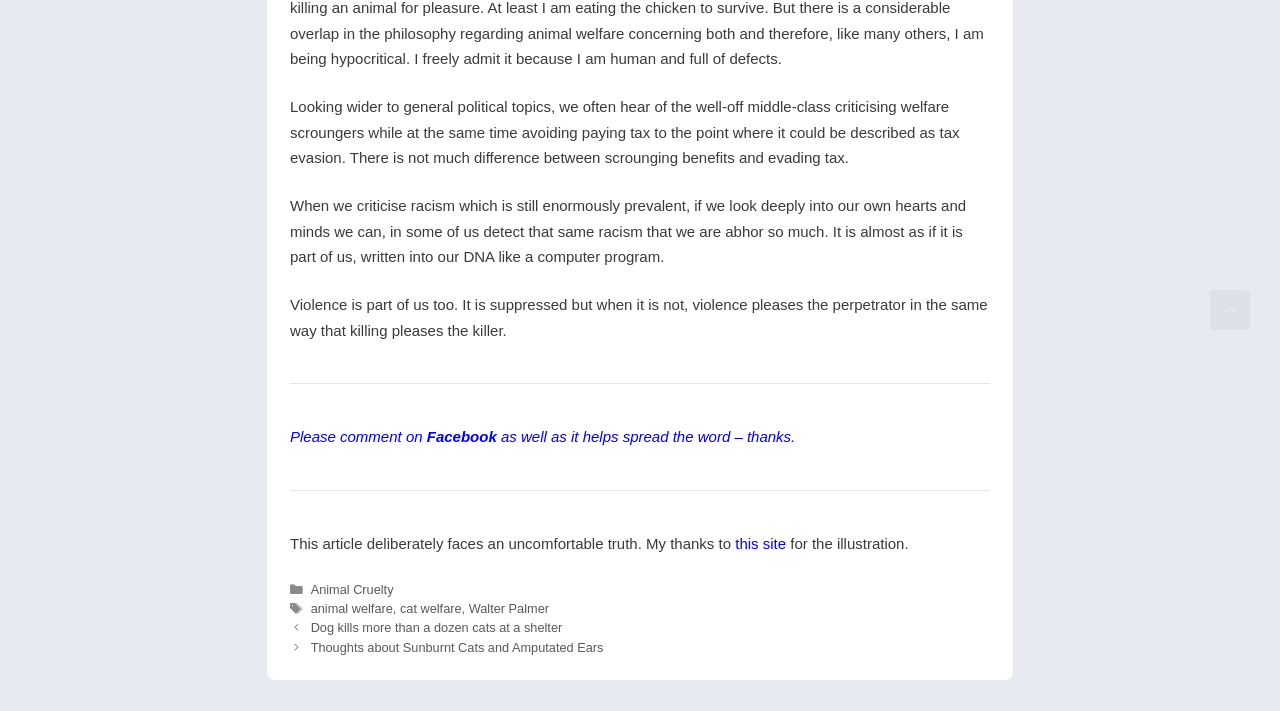What is the purpose of the 'Posts' section?
Please provide a single word or phrase as your answer based on the image.

To show related articles